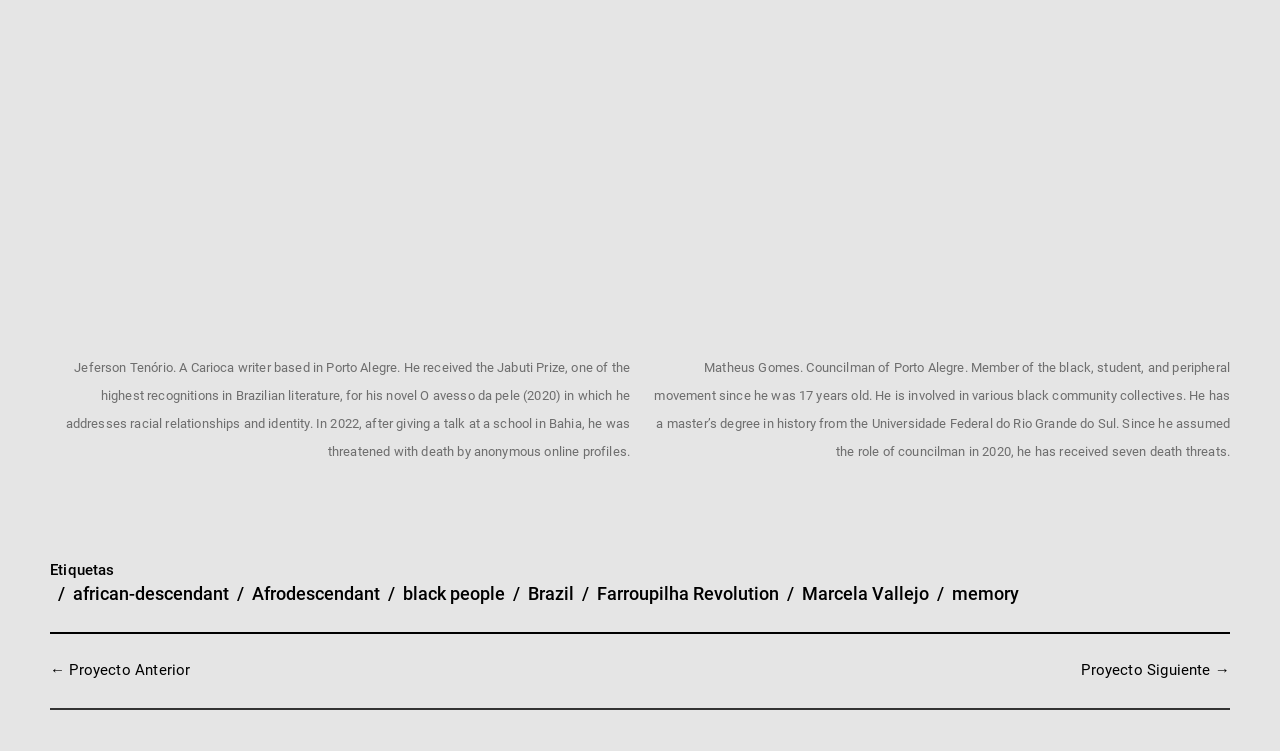What is the name of the councilman of Porto Alegre?
Please answer the question with as much detail as possible using the screenshot.

The answer can be found in the second StaticText element, which describes Matheus Gomes as the councilman of Porto Alegre.